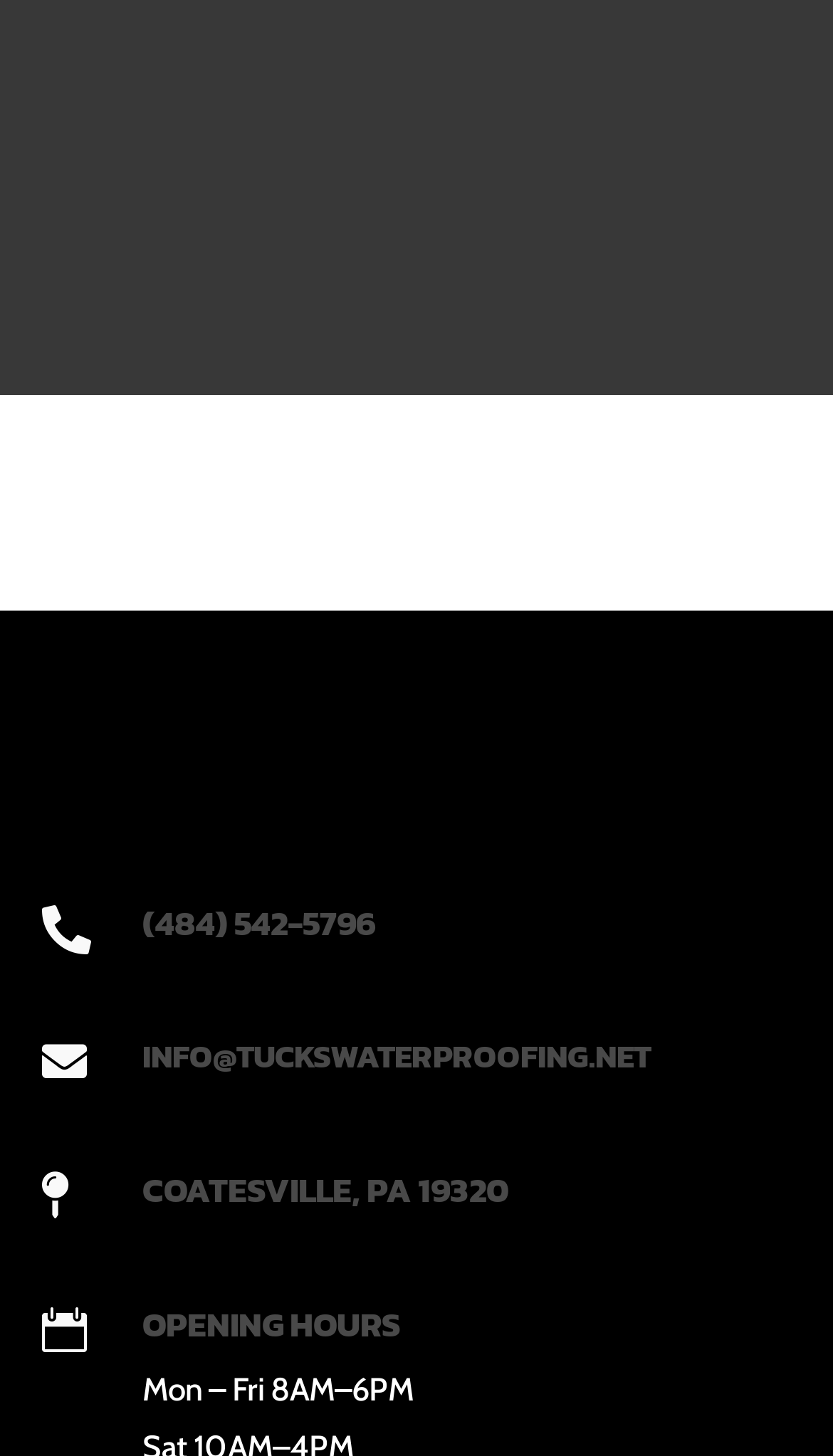Please determine the bounding box coordinates for the element with the description: "".

[0.05, 0.804, 0.132, 0.837]